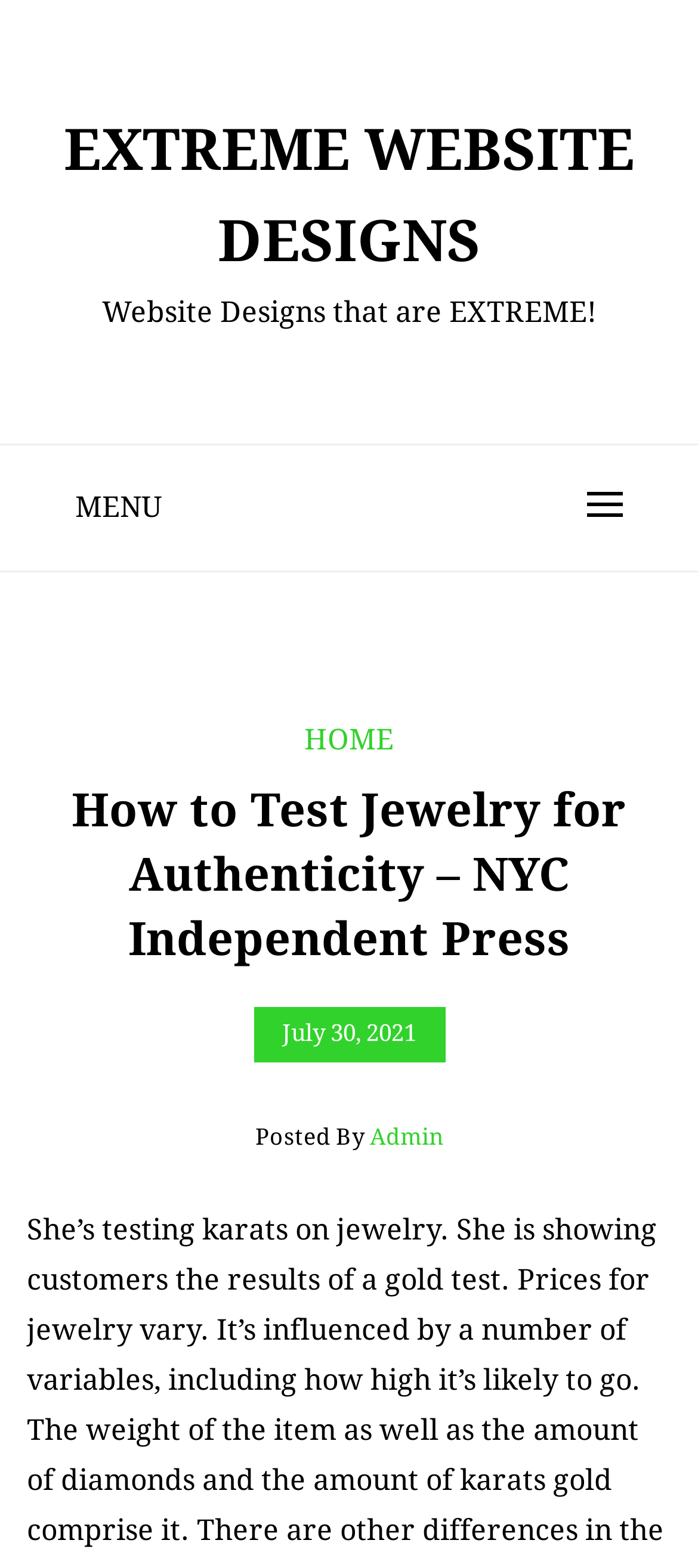Provide the bounding box coordinates for the UI element that is described as: "Home".

[0.436, 0.461, 0.564, 0.483]